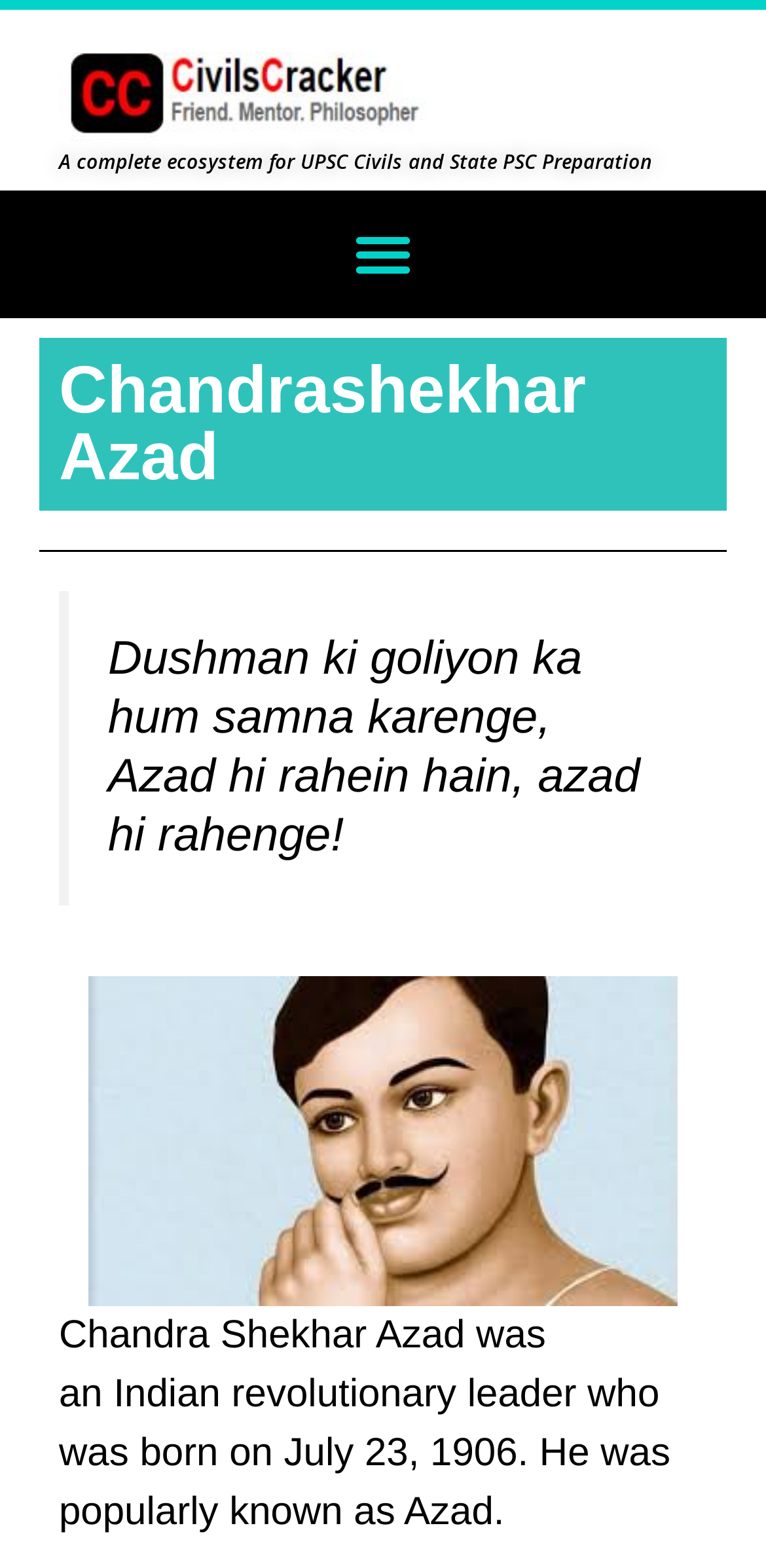Based on the visual content of the image, answer the question thoroughly: What is the type of ecosystem mentioned on the webpage?

I found the answer by looking at the heading element with the text 'A complete ecosystem for UPSC Civils and State PSC Preparation'.